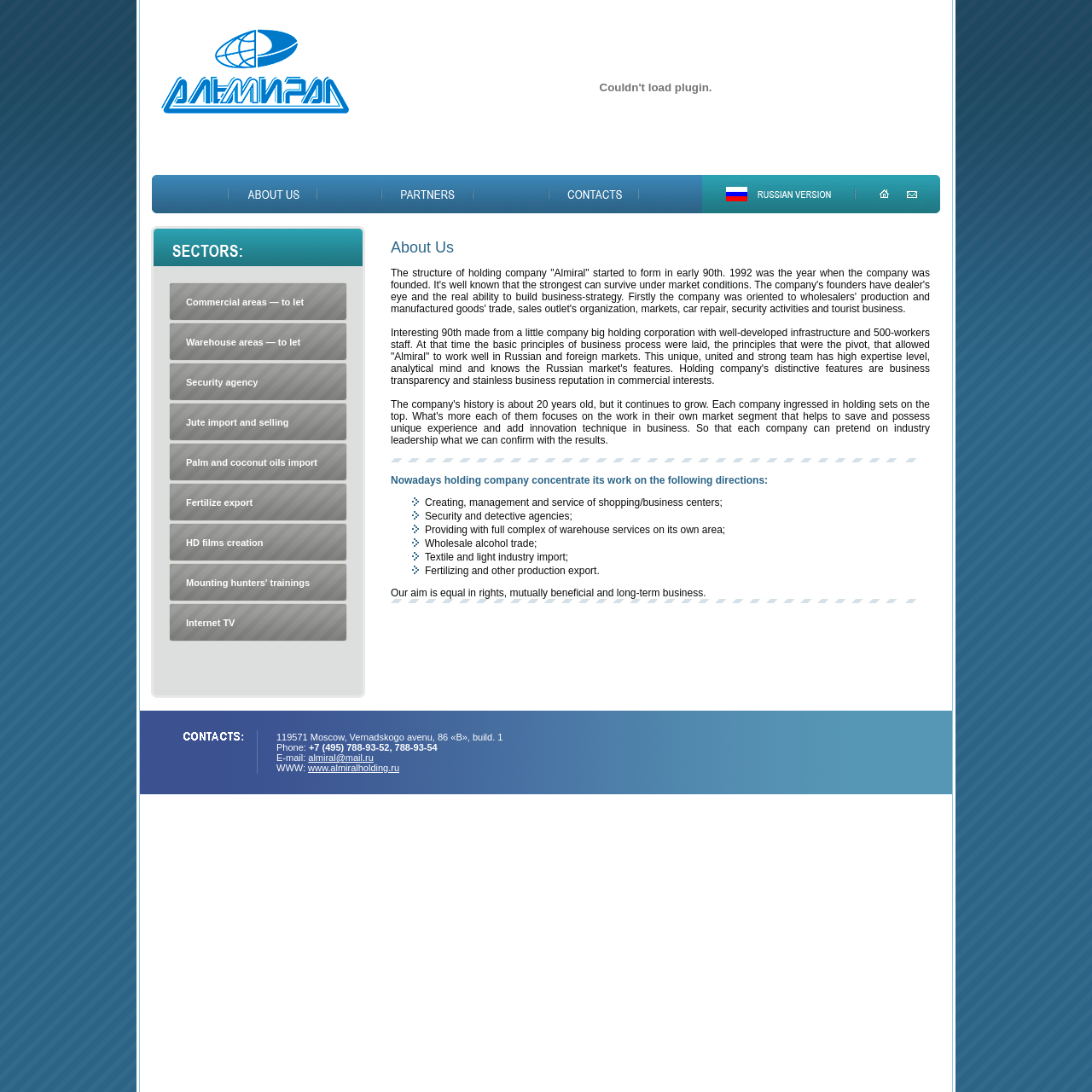Predict the bounding box for the UI component with the following description: "Jute import and selling".

[0.17, 0.382, 0.264, 0.391]